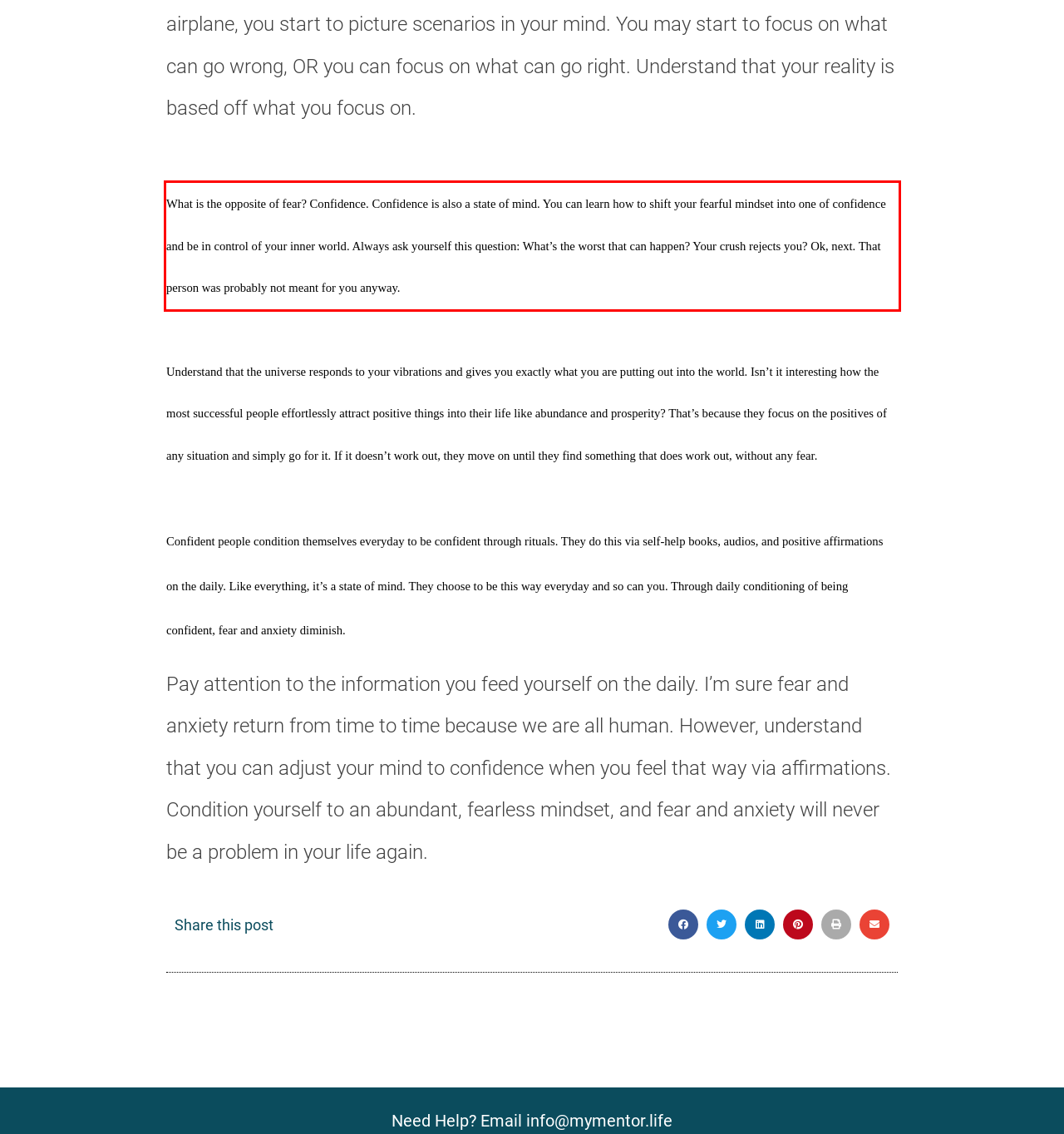Analyze the webpage screenshot and use OCR to recognize the text content in the red bounding box.

What is the opposite of fear? Confidence. Confidence is also a state of mind. You can learn how to shift your fearful mindset into one of confidence and be in control of your inner world. Always ask yourself this question: What’s the worst that can happen? Your crush rejects you? Ok, next. That person was probably not meant for you anyway.